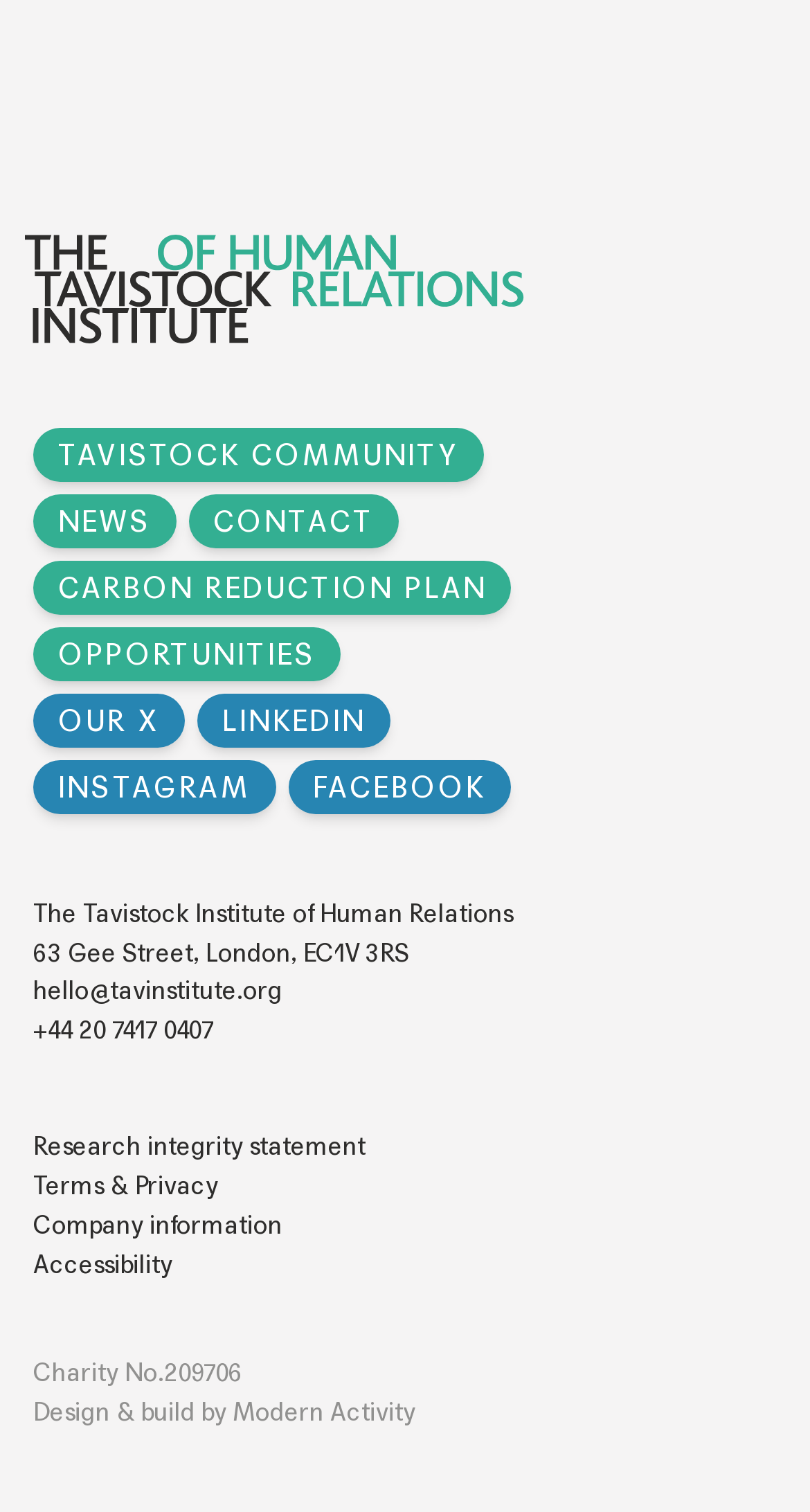Please determine the bounding box coordinates of the element to click on in order to accomplish the following task: "Contact us". Ensure the coordinates are four float numbers ranging from 0 to 1, i.e., [left, top, right, bottom].

[0.232, 0.327, 0.493, 0.362]